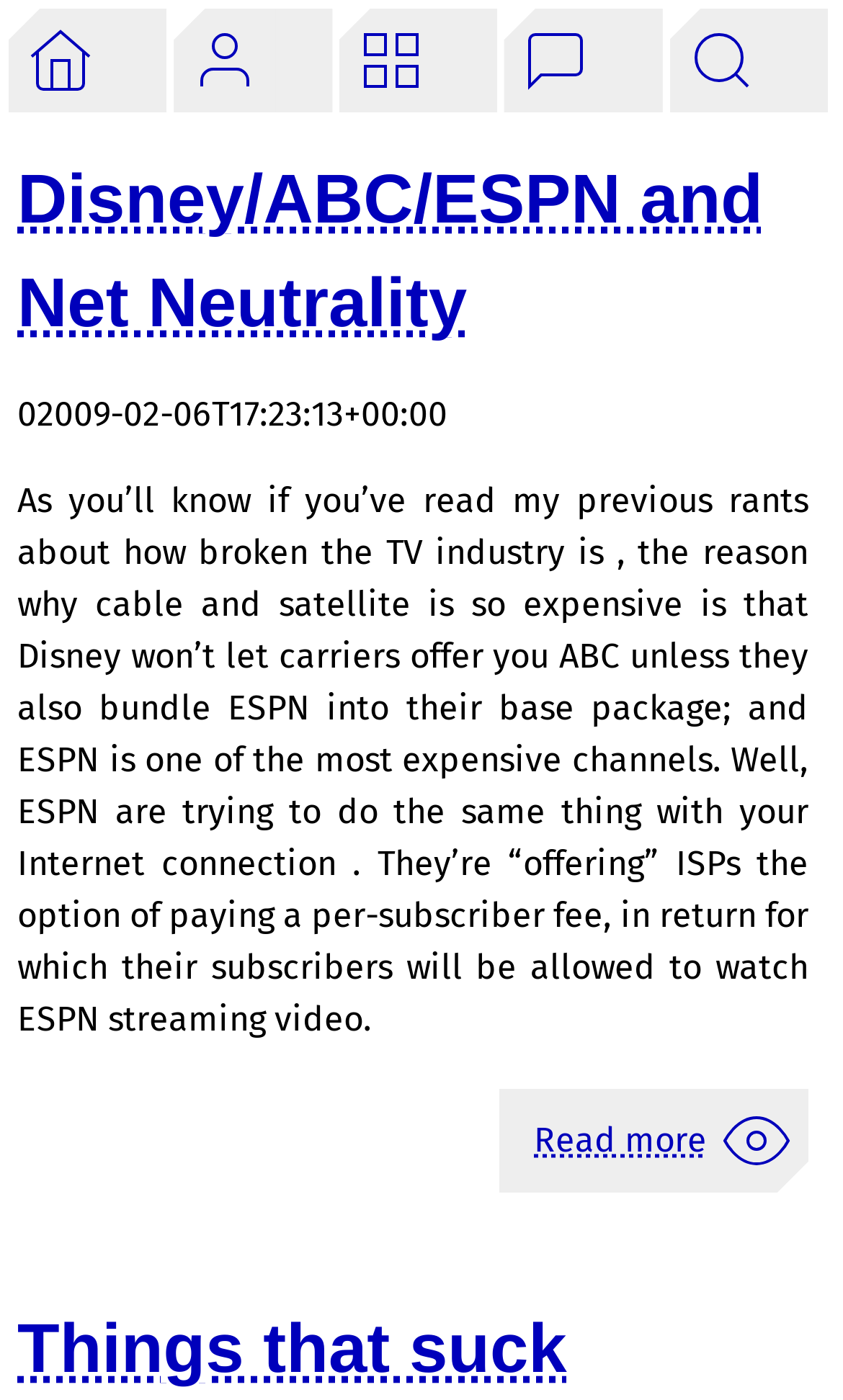Please look at the image and answer the question with a detailed explanation: What is the date of the first article?

I found the date of the first article by looking at the time element with the text '02009-02-06T17:23:13+00:00' inside the article element.